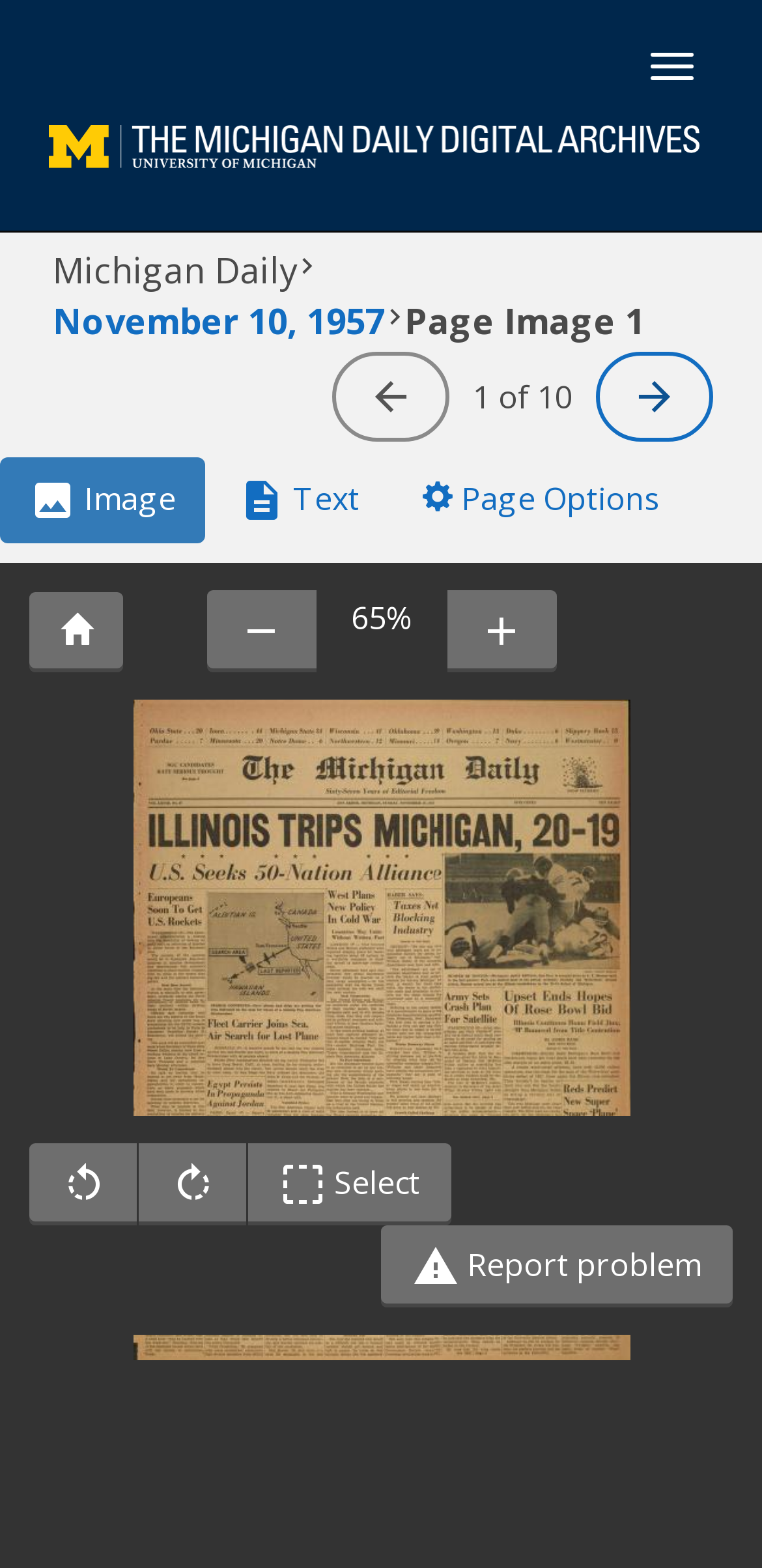Please find and generate the text of the main header of the webpage.

Michigan Daily November 10, 1957  Page Image 1